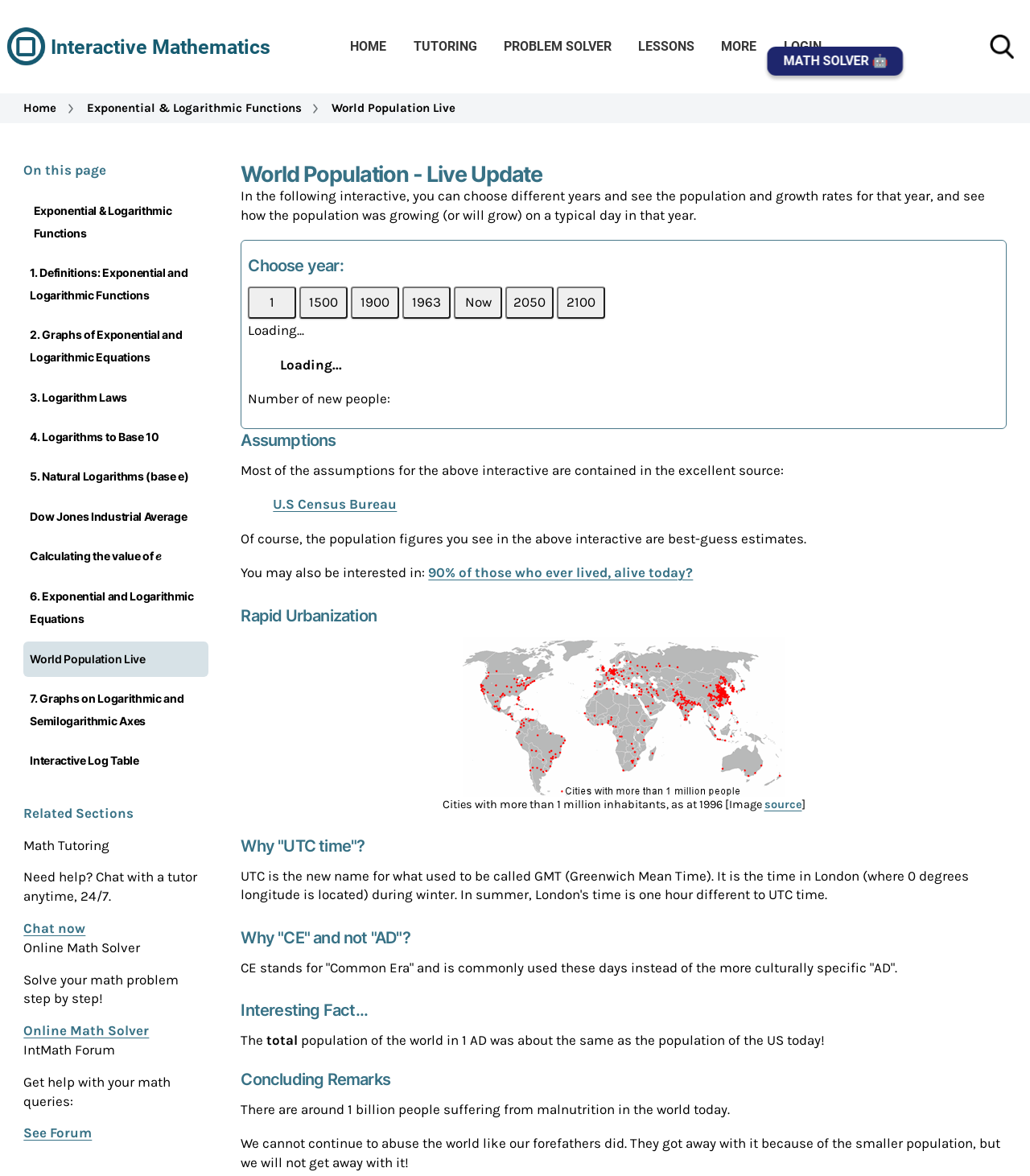From the screenshot, find the bounding box of the UI element matching this description: "Dow Jones Industrial Average". Supply the bounding box coordinates in the form [left, top, right, bottom], each a float between 0 and 1.

[0.023, 0.424, 0.203, 0.454]